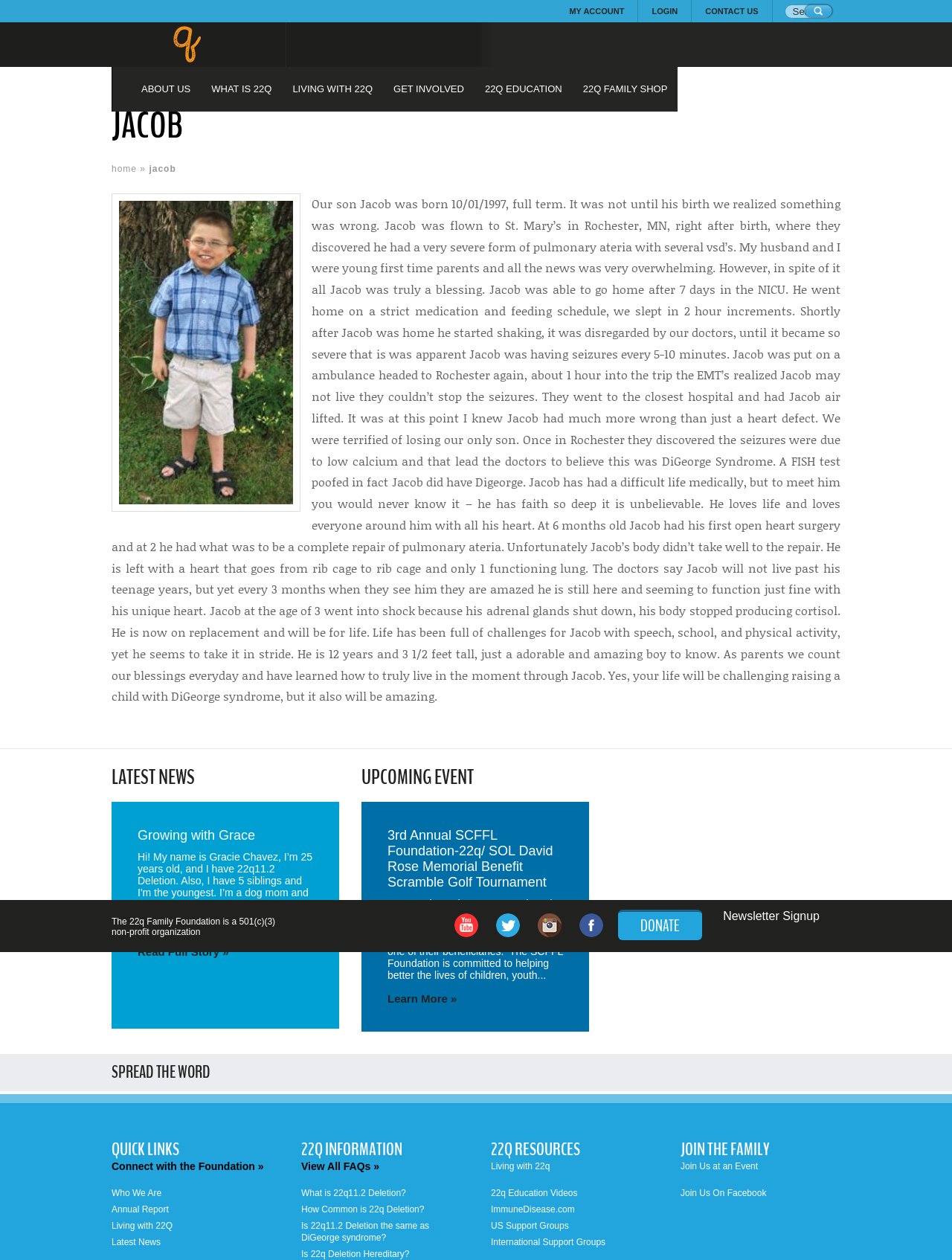Determine the main headline from the webpage and extract its text.

22Q FAMILY FOUNDATION